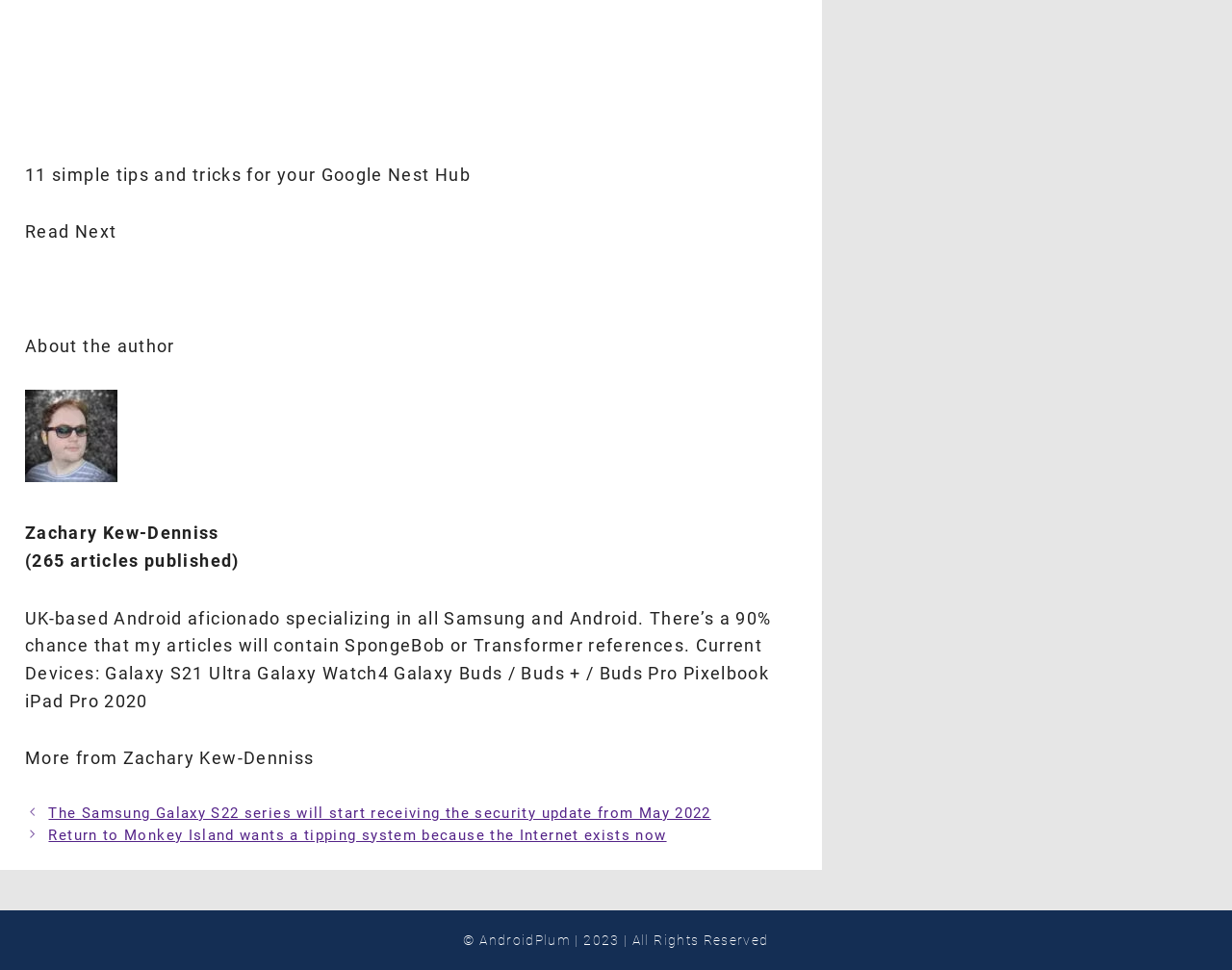Please answer the following question using a single word or phrase: 
What is the name of the device mentioned in the footer?

Galaxy S21 Ultra